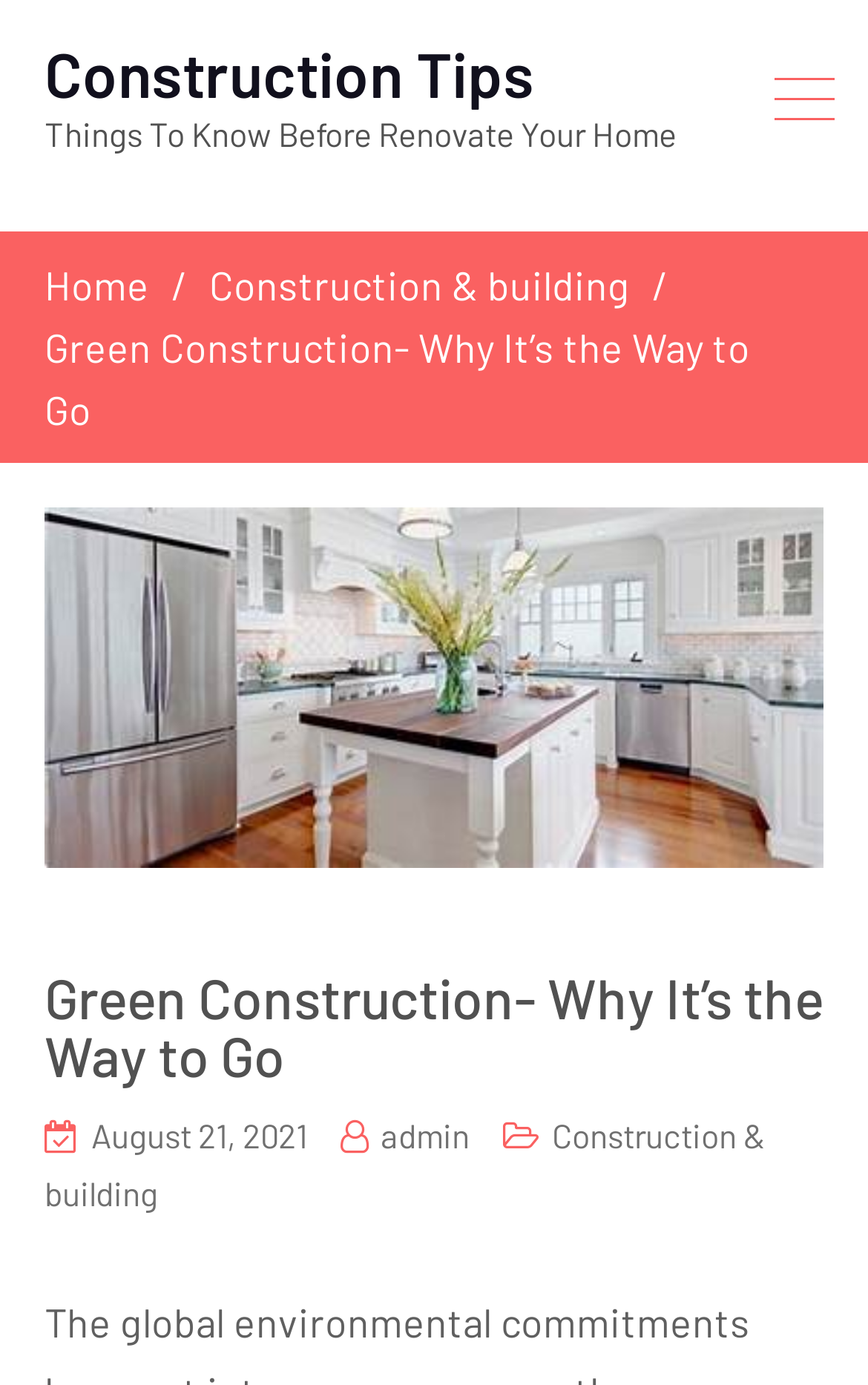Show the bounding box coordinates for the HTML element as described: "购物车".

None